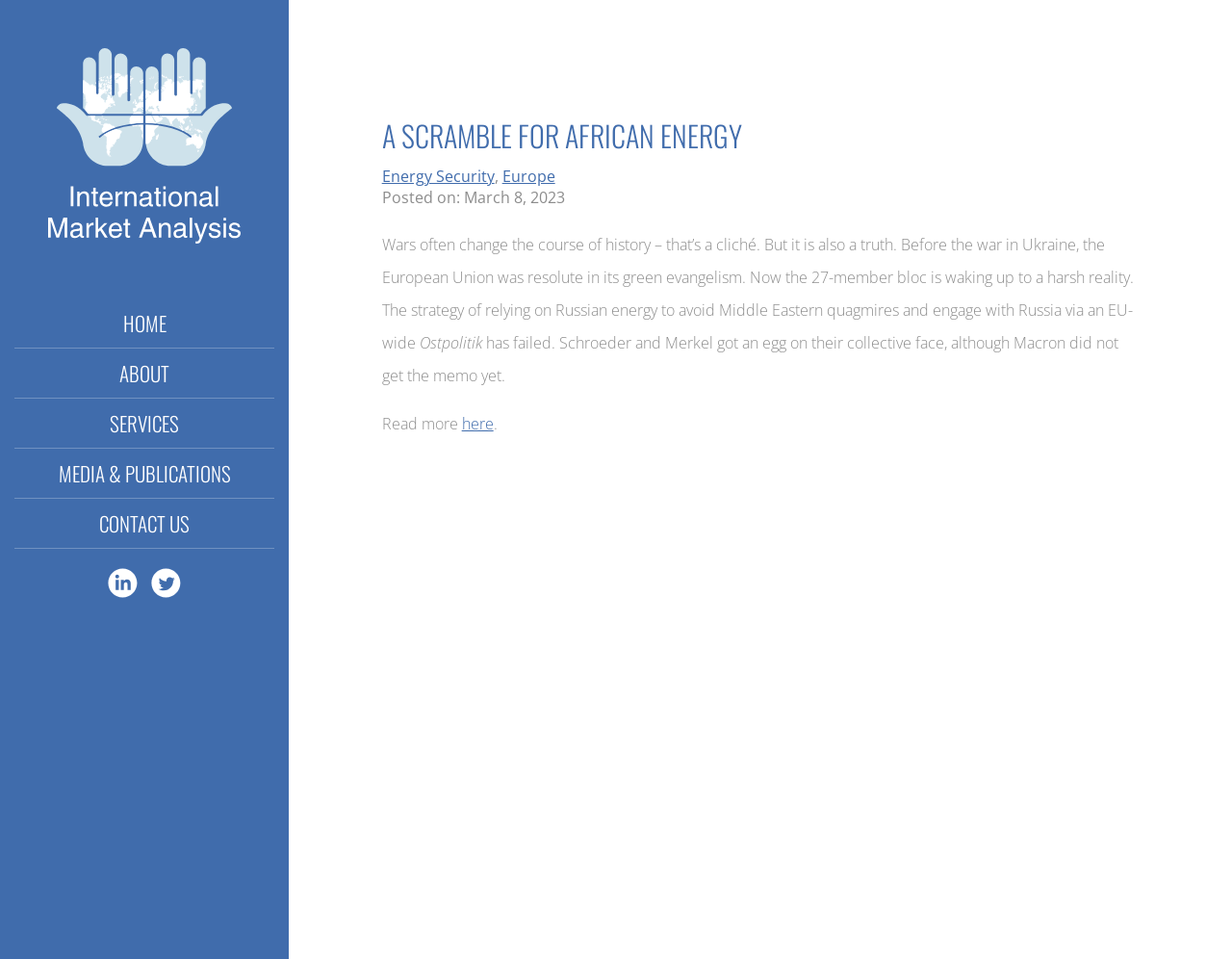Given the element description: "About", predict the bounding box coordinates of this UI element. The coordinates must be four float numbers between 0 and 1, given as [left, top, right, bottom].

[0.012, 0.363, 0.223, 0.416]